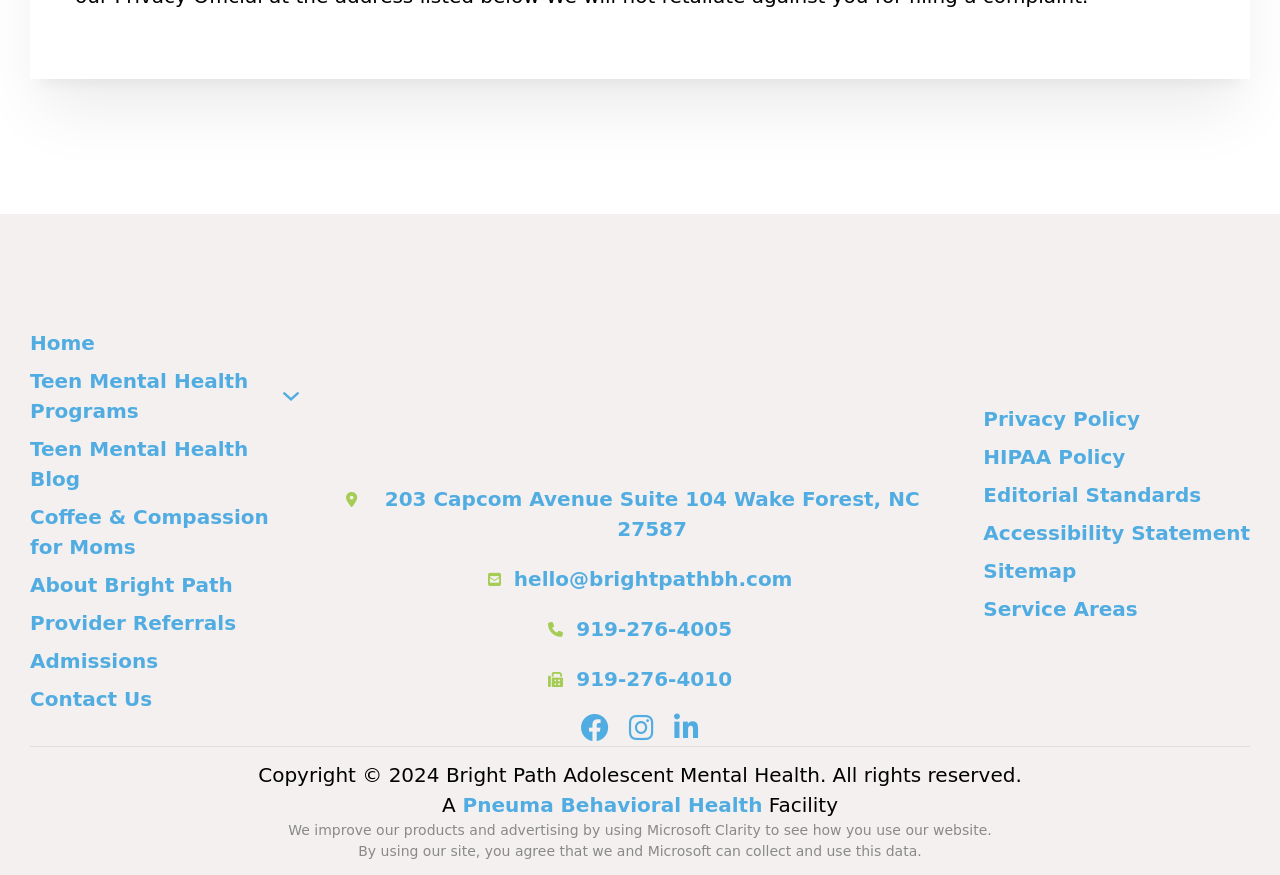What is the purpose of the 'Teen Mental Health Programs' link?
Could you answer the question in a detailed manner, providing as much information as possible?

The 'Teen Mental Health Programs' link is likely to provide information or access to programs related to teen mental health, as indicated by its name and location in the navigation menu.